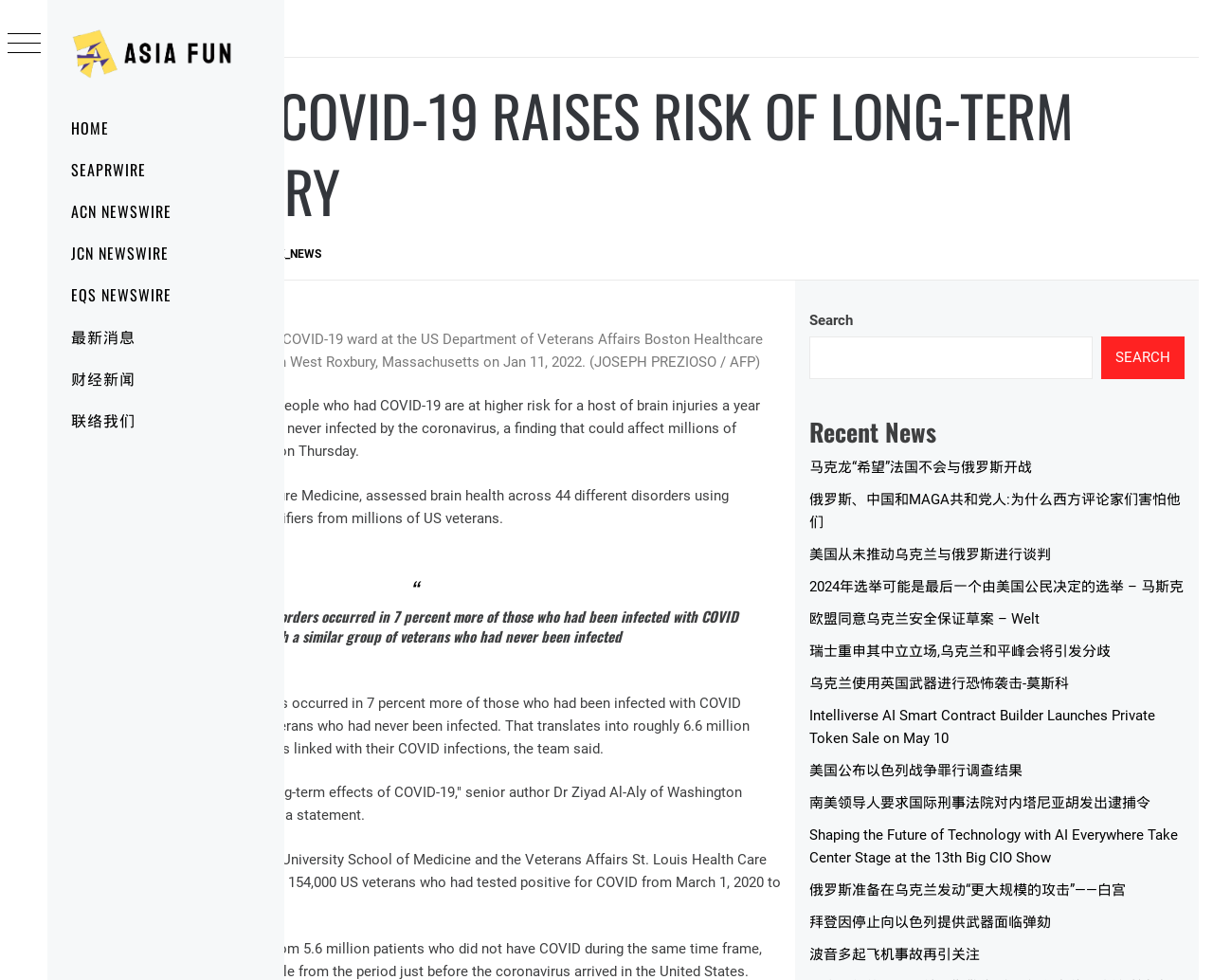Given the description Search, predict the bounding box coordinates of the UI element. Ensure the coordinates are in the format (top-left x, top-left y, bottom-right x, bottom-right y) and all values are between 0 and 1.

None